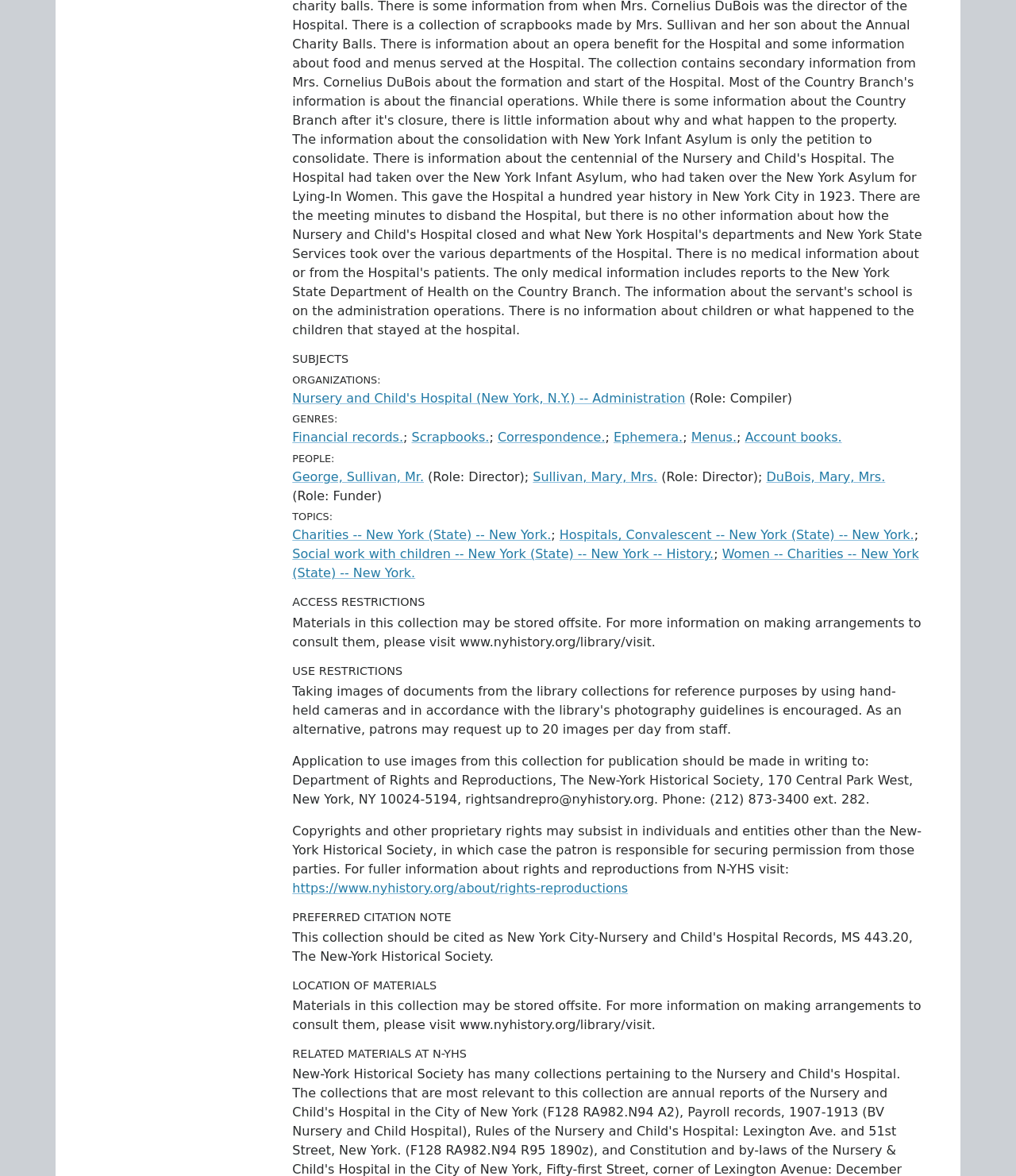Locate the UI element described as follows: "Correspondence.". Return the bounding box coordinates as four float numbers between 0 and 1 in the order [left, top, right, bottom].

[0.49, 0.365, 0.596, 0.378]